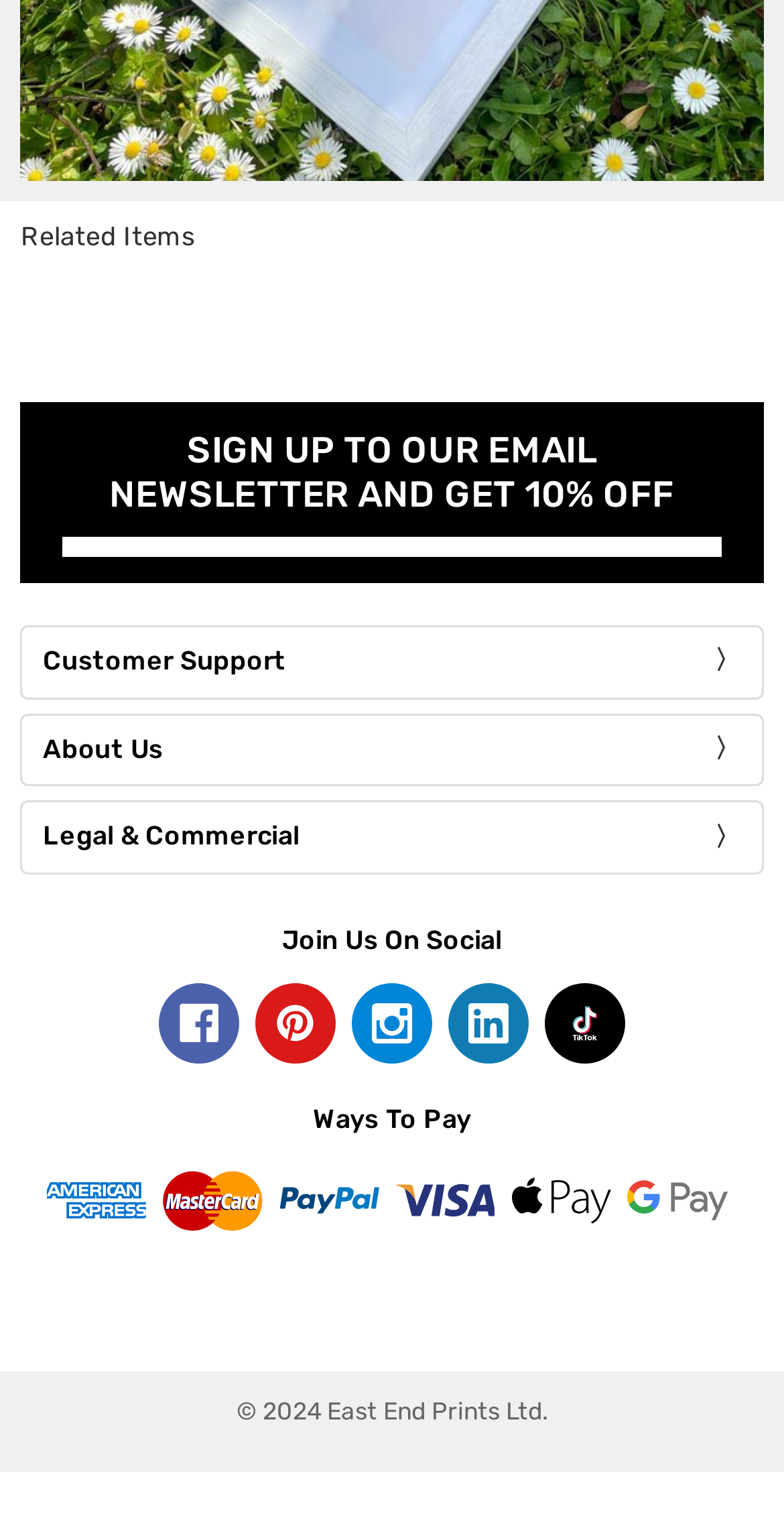Determine the bounding box coordinates of the section I need to click to execute the following instruction: "Visit our shop". Provide the coordinates as four float numbers between 0 and 1, i.e., [left, top, right, bottom].

[0.055, 0.672, 0.275, 0.692]